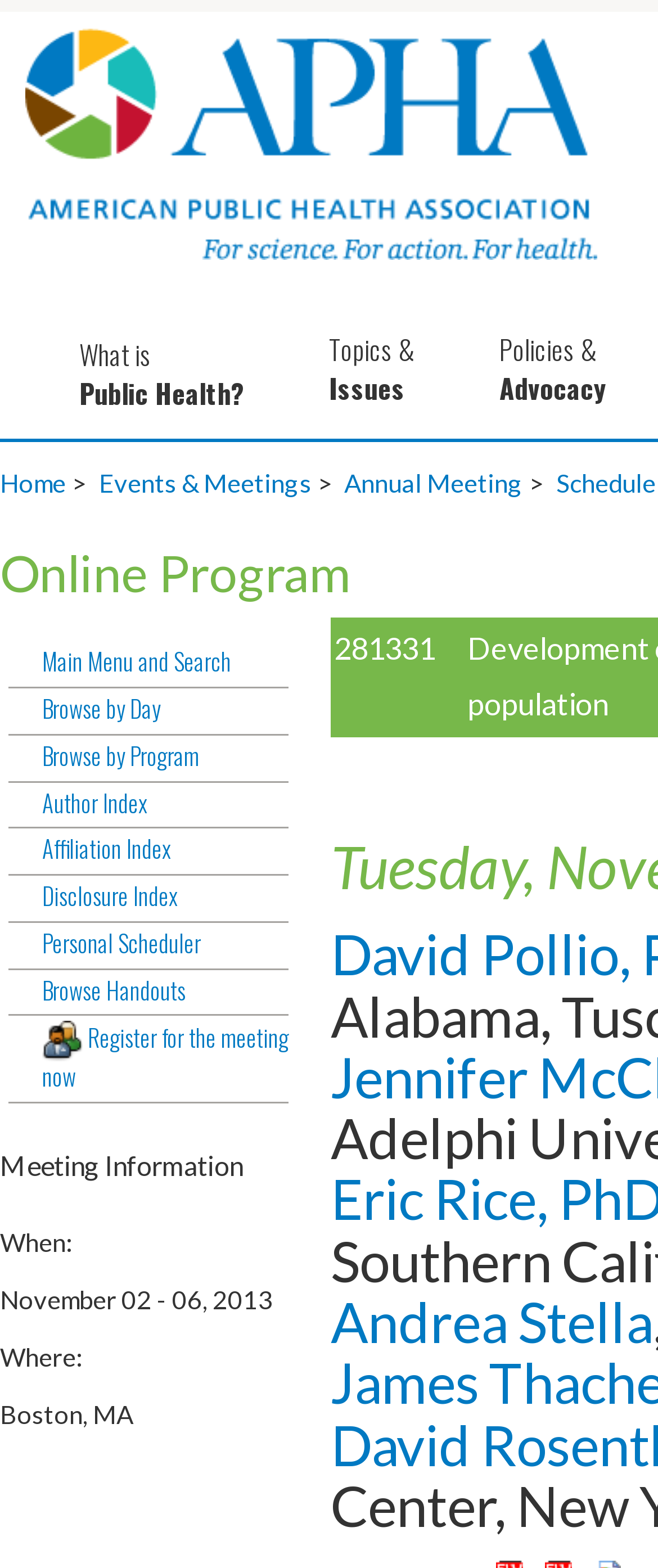What is the location of the meeting?
Respond with a short answer, either a single word or a phrase, based on the image.

Boston, MA